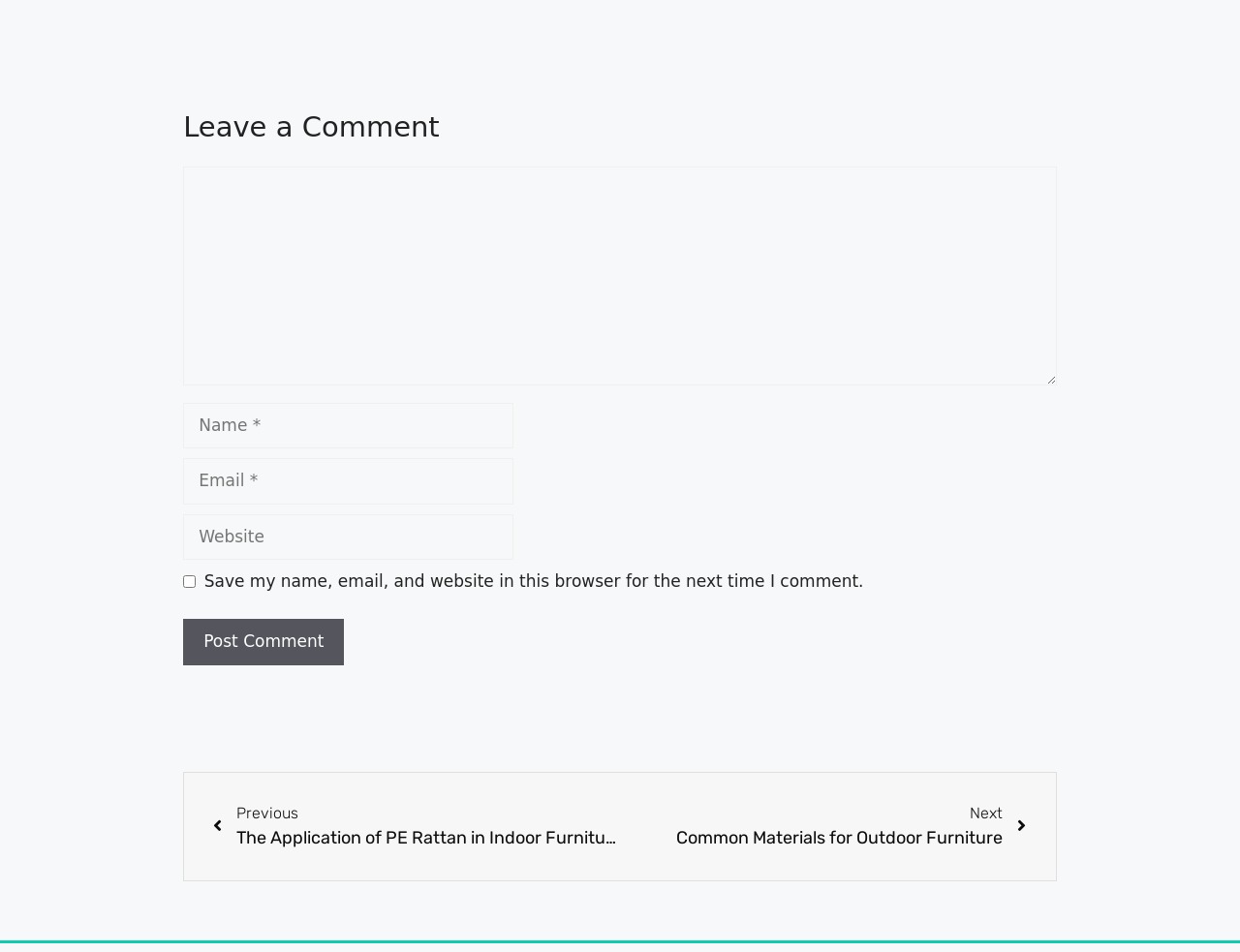Ascertain the bounding box coordinates for the UI element detailed here: "parent_node: Comment name="url" placeholder="Website"". The coordinates should be provided as [left, top, right, bottom] with each value being a float between 0 and 1.

[0.148, 0.54, 0.414, 0.588]